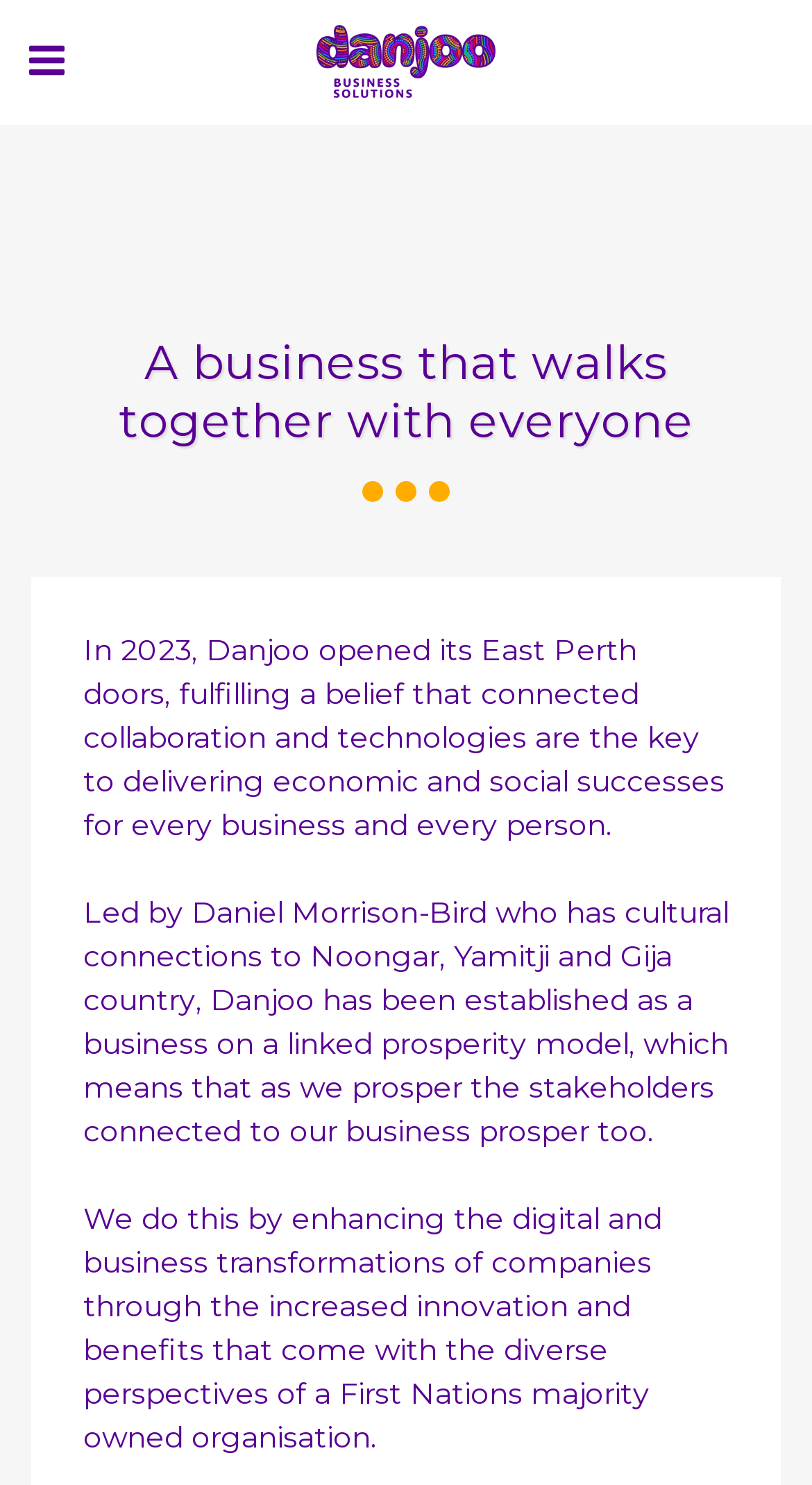Extract the bounding box coordinates of the UI element described: "Danjoo Business Solutions". Provide the coordinates in the format [left, top, right, bottom] with values ranging from 0 to 1.

[0.351, 0.0, 0.649, 0.083]